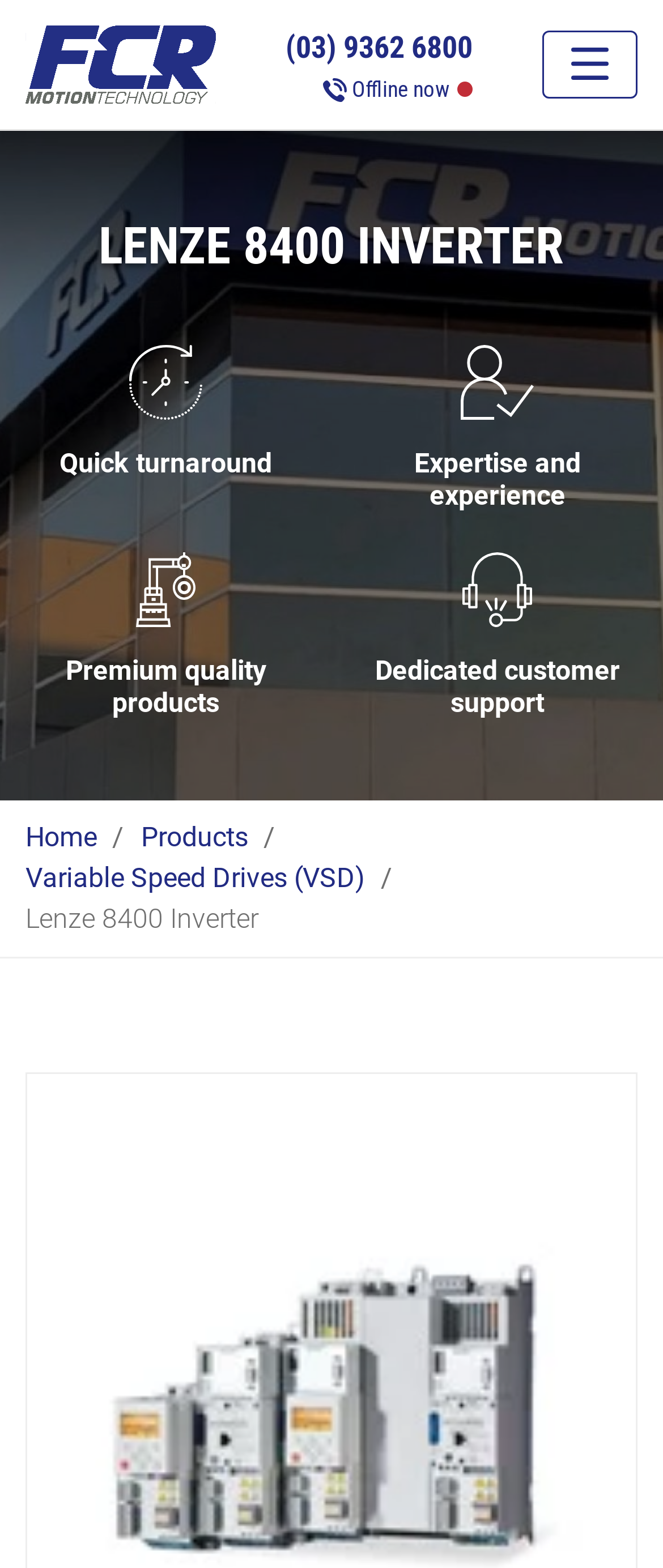Generate a comprehensive description of the webpage.

The webpage appears to be a product page for the Lenze 8400 Inverter, with a focus on FCR Motion Technology. At the top left corner, there is a logo image with a link. Next to it, on the top right corner, there are two links: a phone number and a top-head-phone-icon indicating offline status.

Below the top section, there is a prominent heading "LENZE 8400 INVERTER" spanning across the page. Underneath, there are four sections with icons and headings, arranged in two columns. The sections are titled "Quick turnaround", "Expertise and experience", "Premium quality products", and "Dedicated customer support". Each section has an icon to the left of the heading.

On the top right side, there is a button to toggle navigation, which controls the navbarSupportedContent. Below the sections, there is a navigation menu with links to "Home", "Products", and "Variable Speed Drives (VSD)". The current page is indicated by the text "Lenze 8400 Inverter" next to the navigation menu.

Overall, the webpage has a clean and organized structure, with clear headings and concise text, and appears to be providing information about the Lenze 8400 Inverter product.